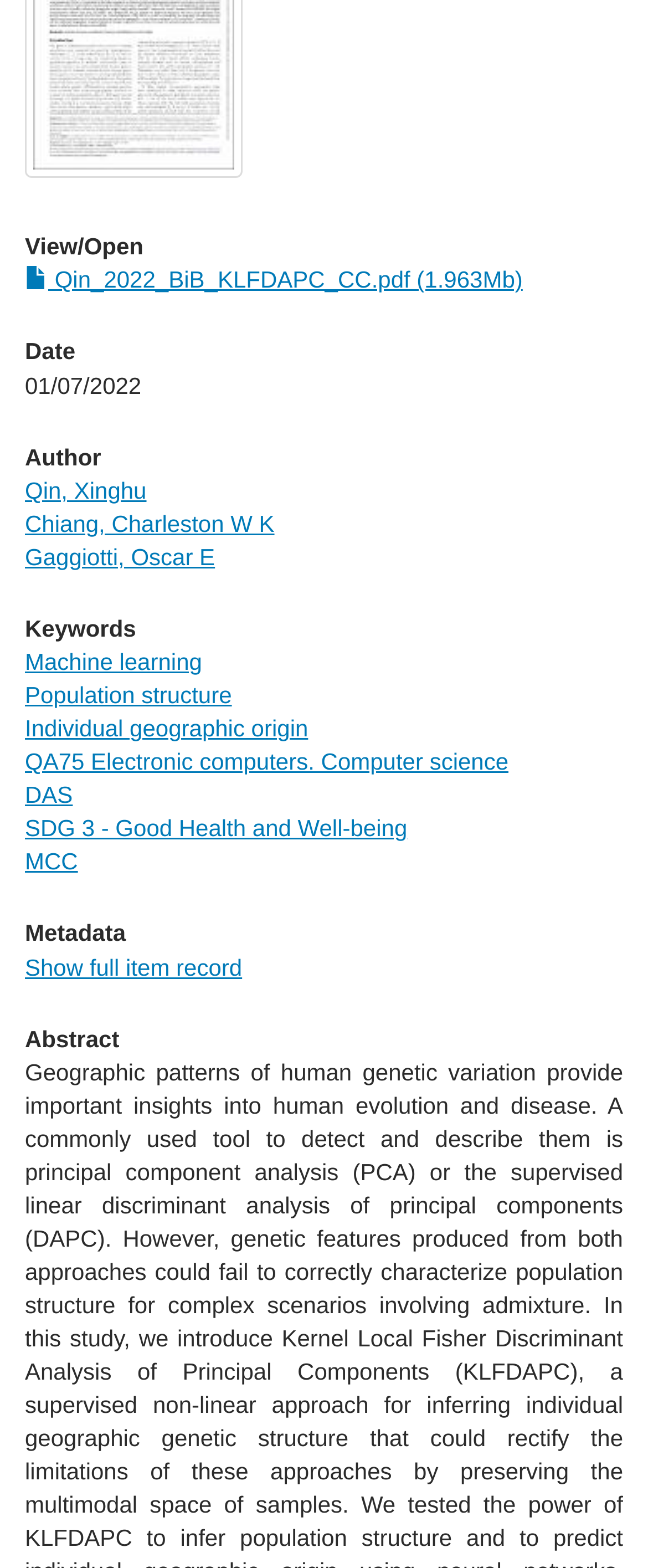From the element description: "Show full item record", extract the bounding box coordinates of the UI element. The coordinates should be expressed as four float numbers between 0 and 1, in the order [left, top, right, bottom].

[0.038, 0.608, 0.374, 0.625]